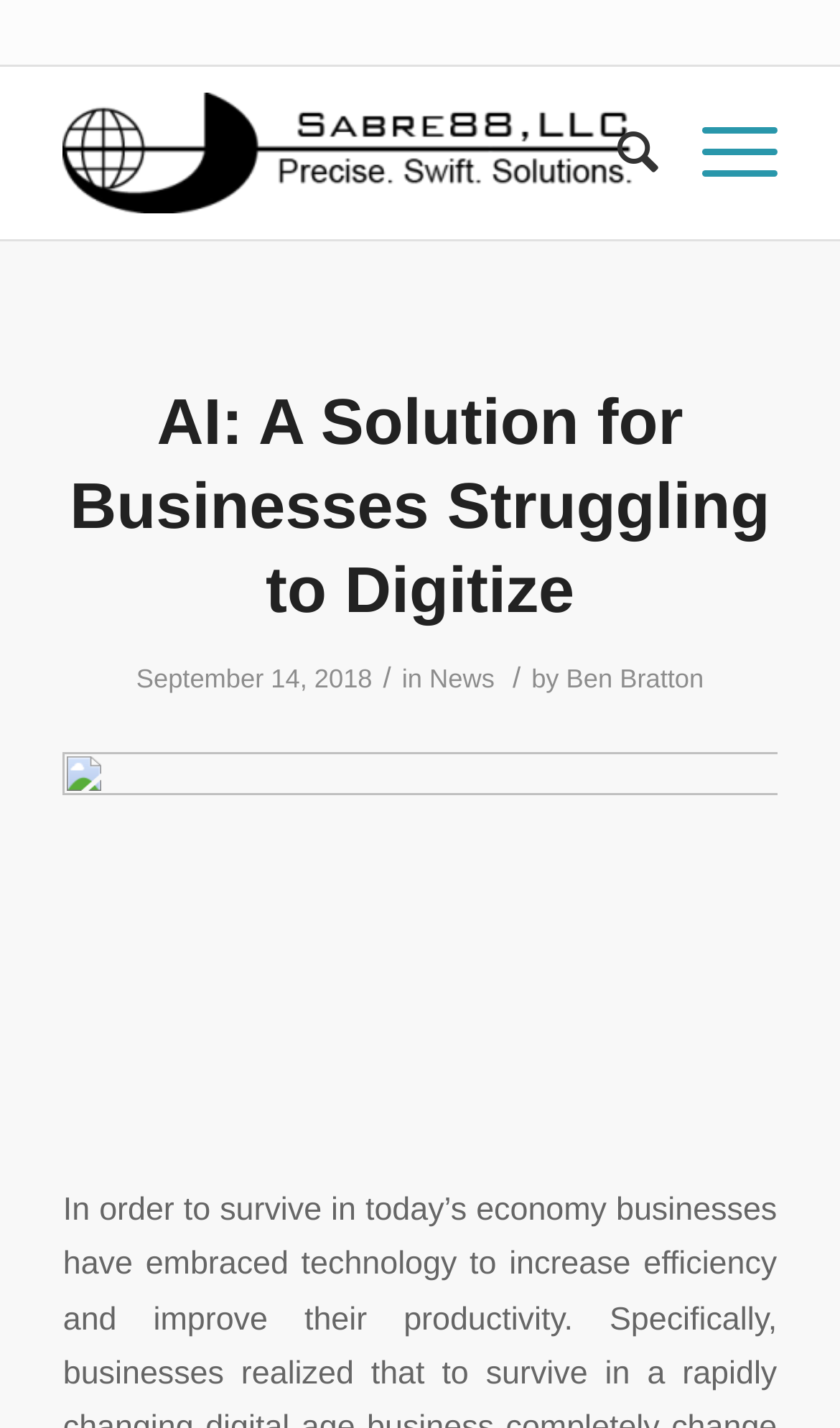Provide the bounding box for the UI element matching this description: "alt="Sabre88 - Precise.Swift.Solutions" title="sabre88_bc_logo_trans-Copy"".

[0.075, 0.047, 0.755, 0.168]